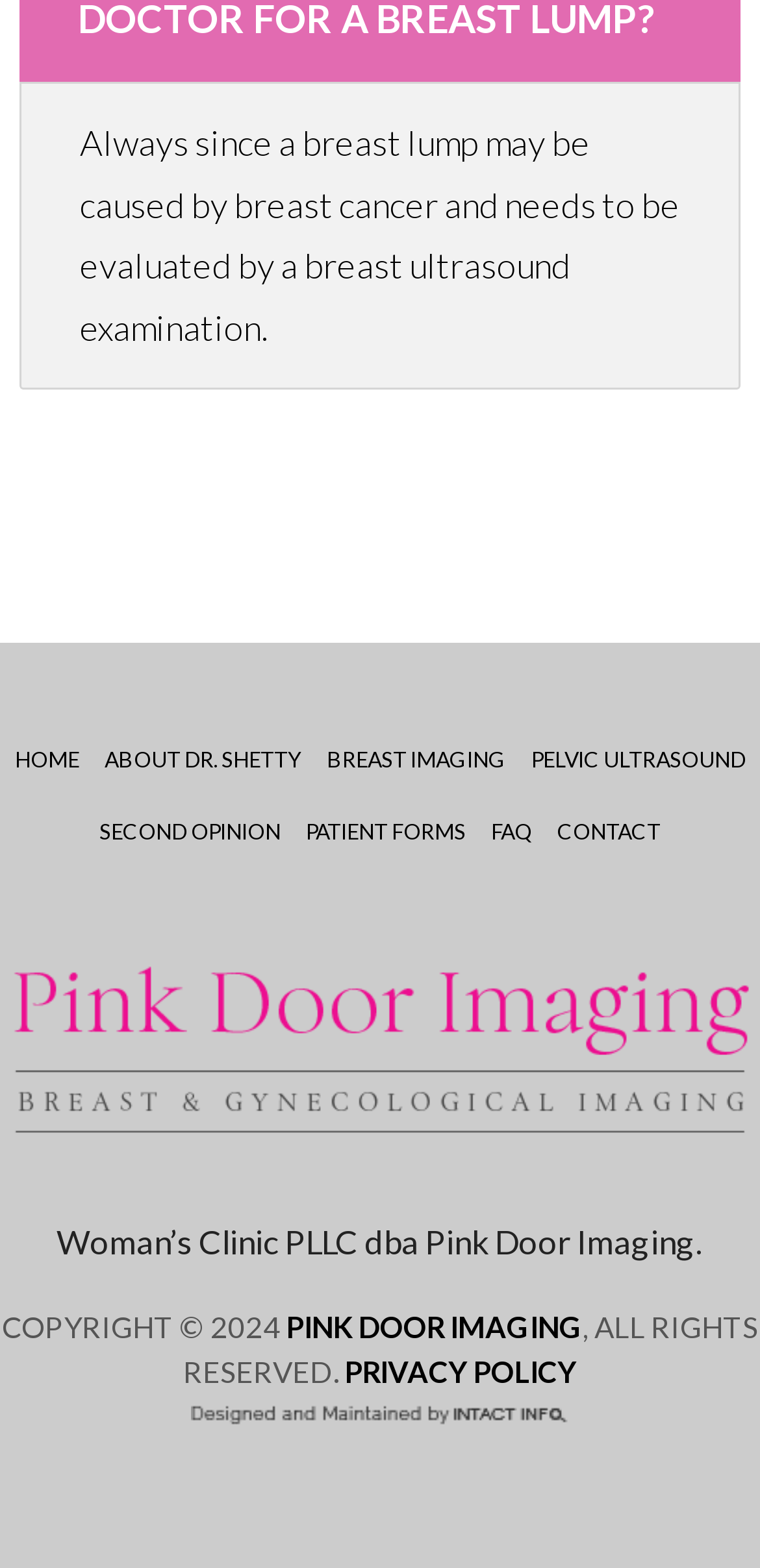Please identify the bounding box coordinates of the element's region that needs to be clicked to fulfill the following instruction: "contact Pink Door Imaging". The bounding box coordinates should consist of four float numbers between 0 and 1, i.e., [left, top, right, bottom].

[0.721, 0.515, 0.882, 0.548]